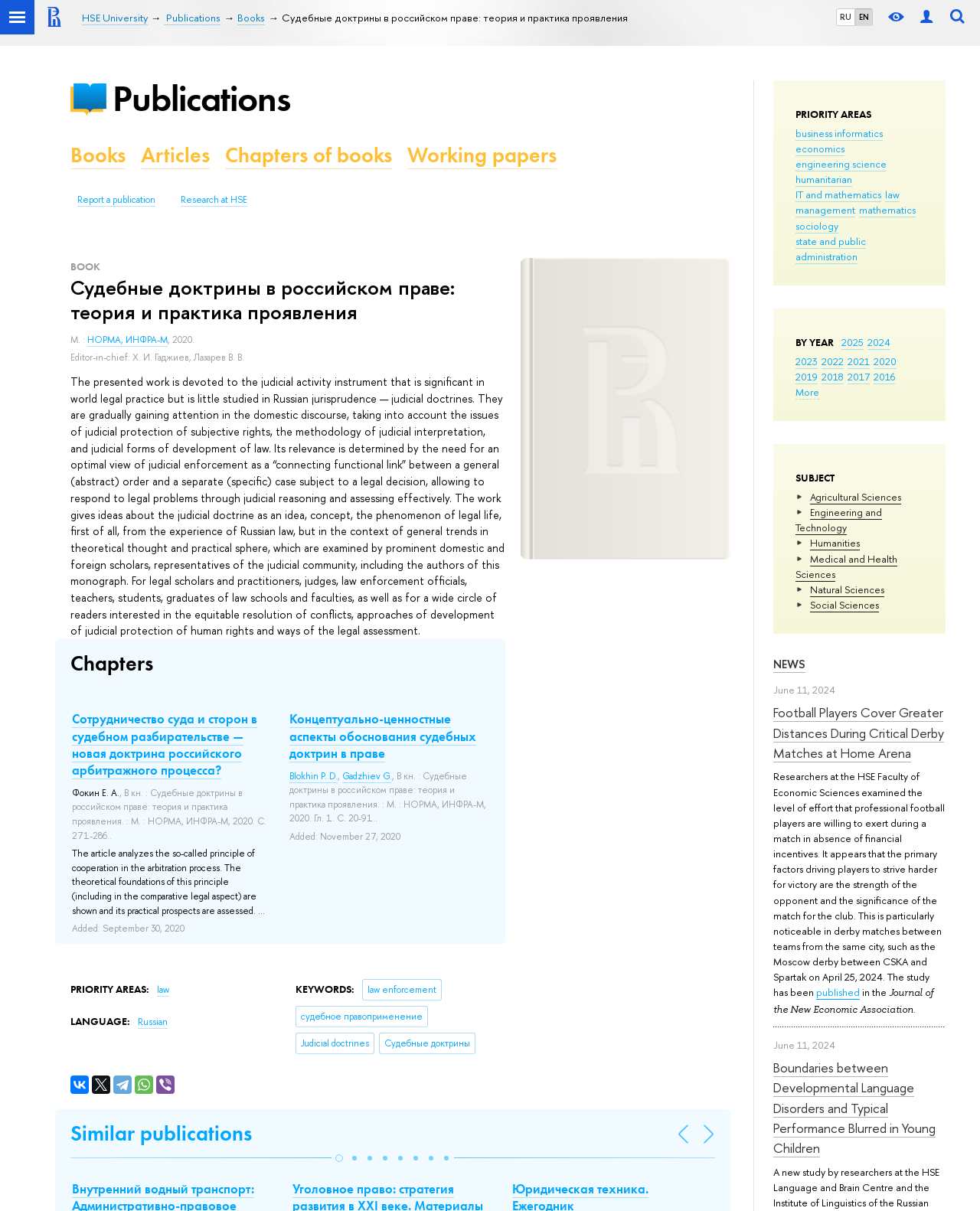Specify the bounding box coordinates of the area to click in order to follow the given instruction: "Send a message."

None